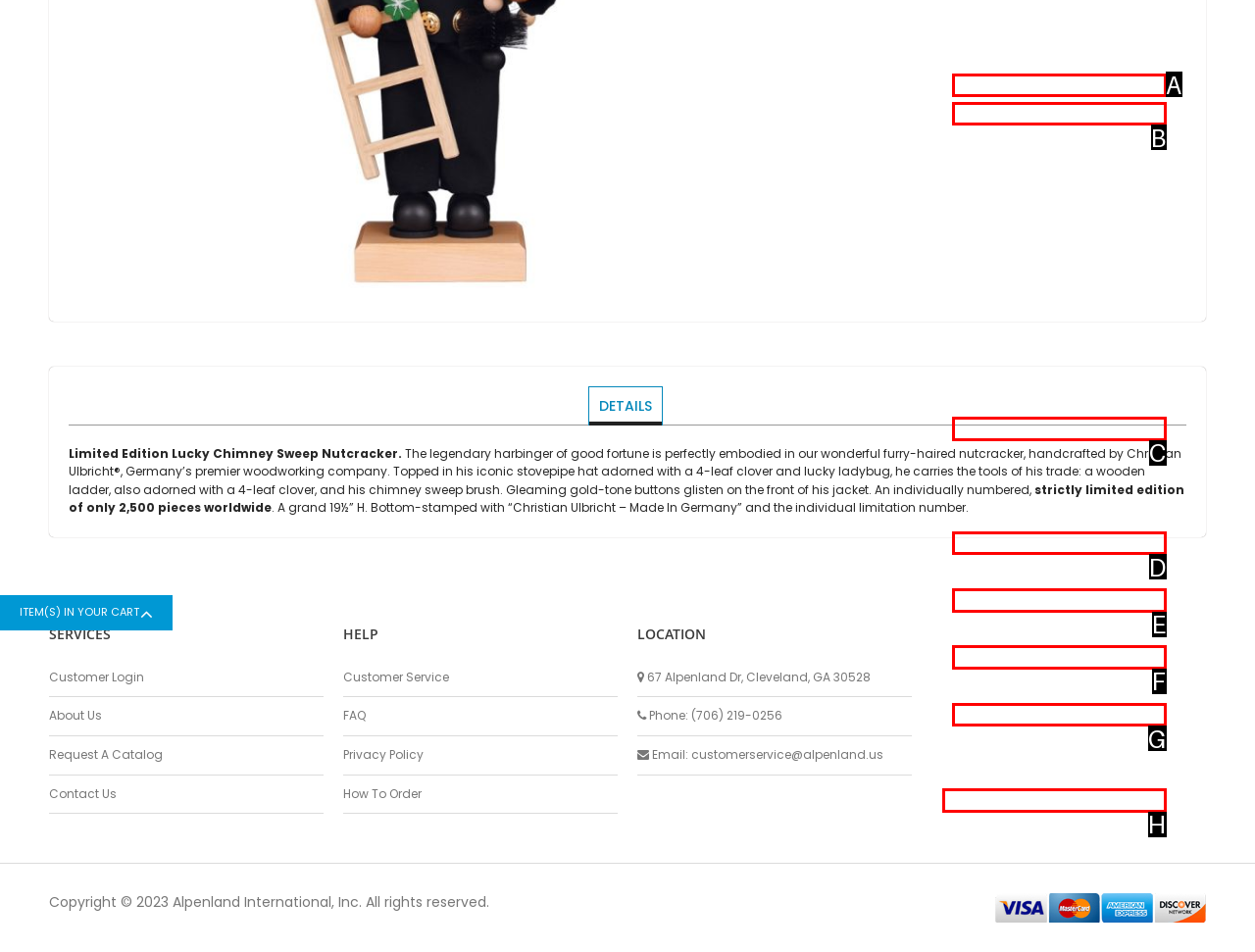From the choices provided, which HTML element best fits the description: Cookies Pastries & Baked Goods? Answer with the appropriate letter.

F